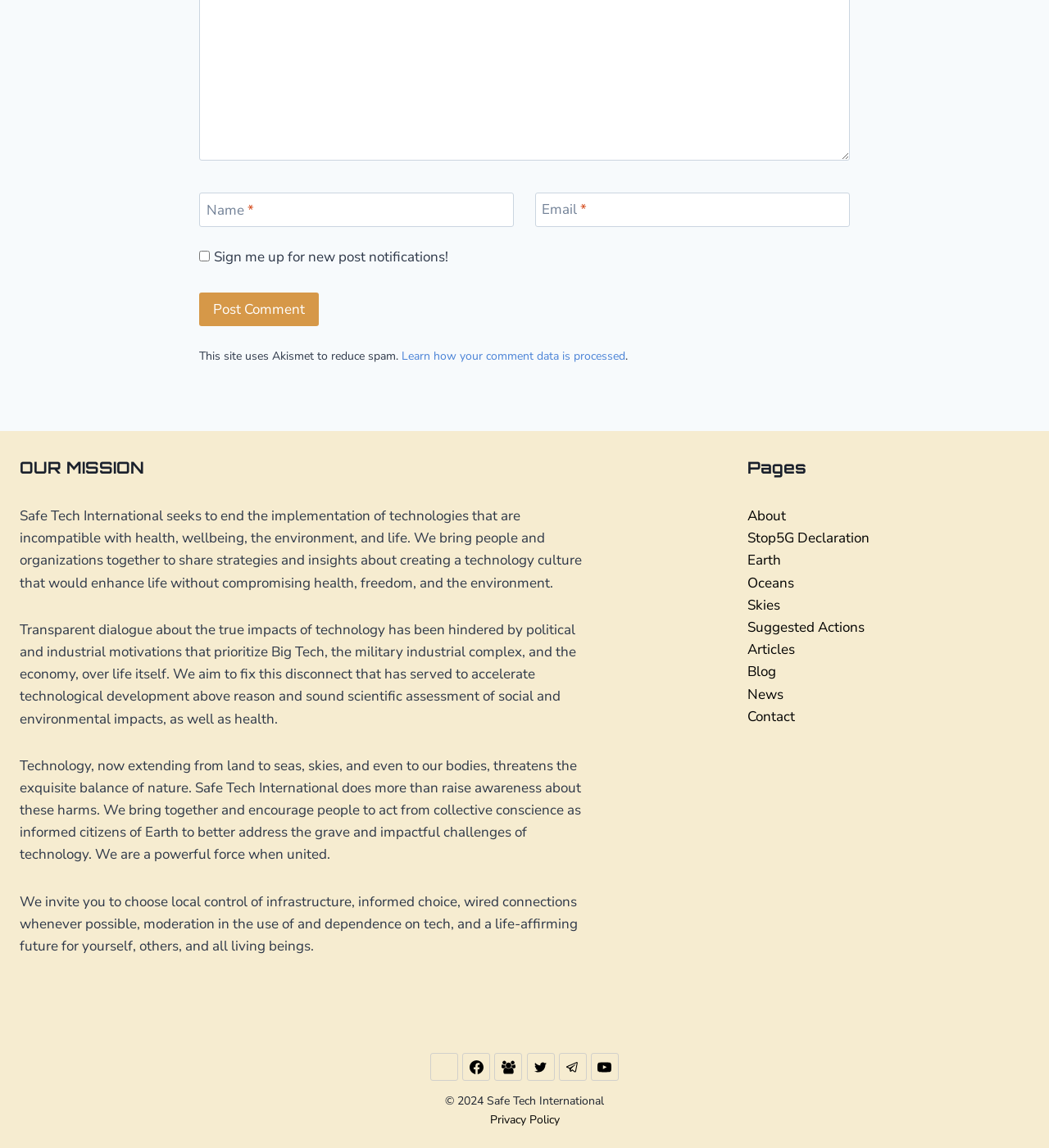Identify the bounding box for the UI element described as: "Contact". The coordinates should be four float numbers between 0 and 1, i.e., [left, top, right, bottom].

[0.712, 0.615, 0.758, 0.632]